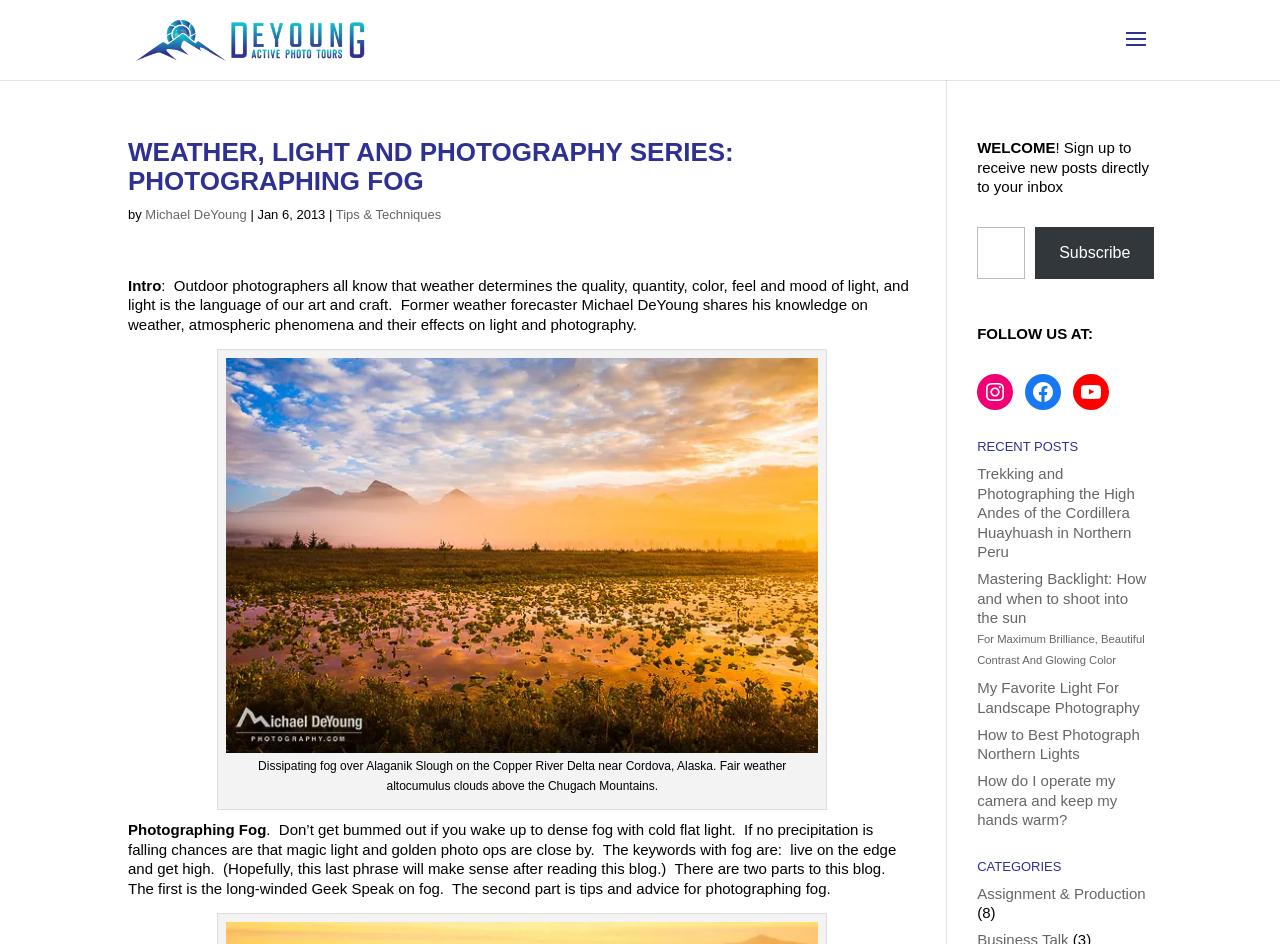What is the name of the photography tour company?
Look at the image and respond with a single word or a short phrase.

Active Photo Tours